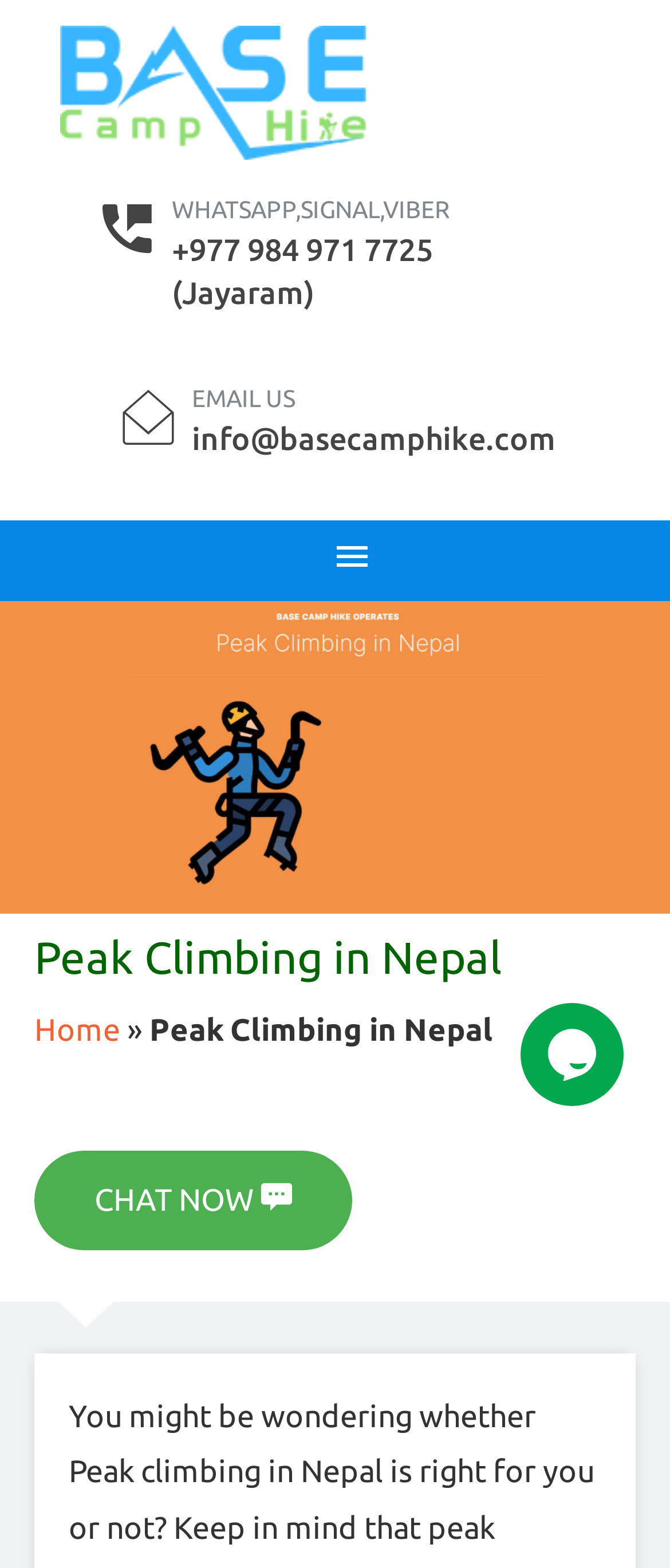Determine the main heading of the webpage and generate its text.

Peak Climbing in Nepal